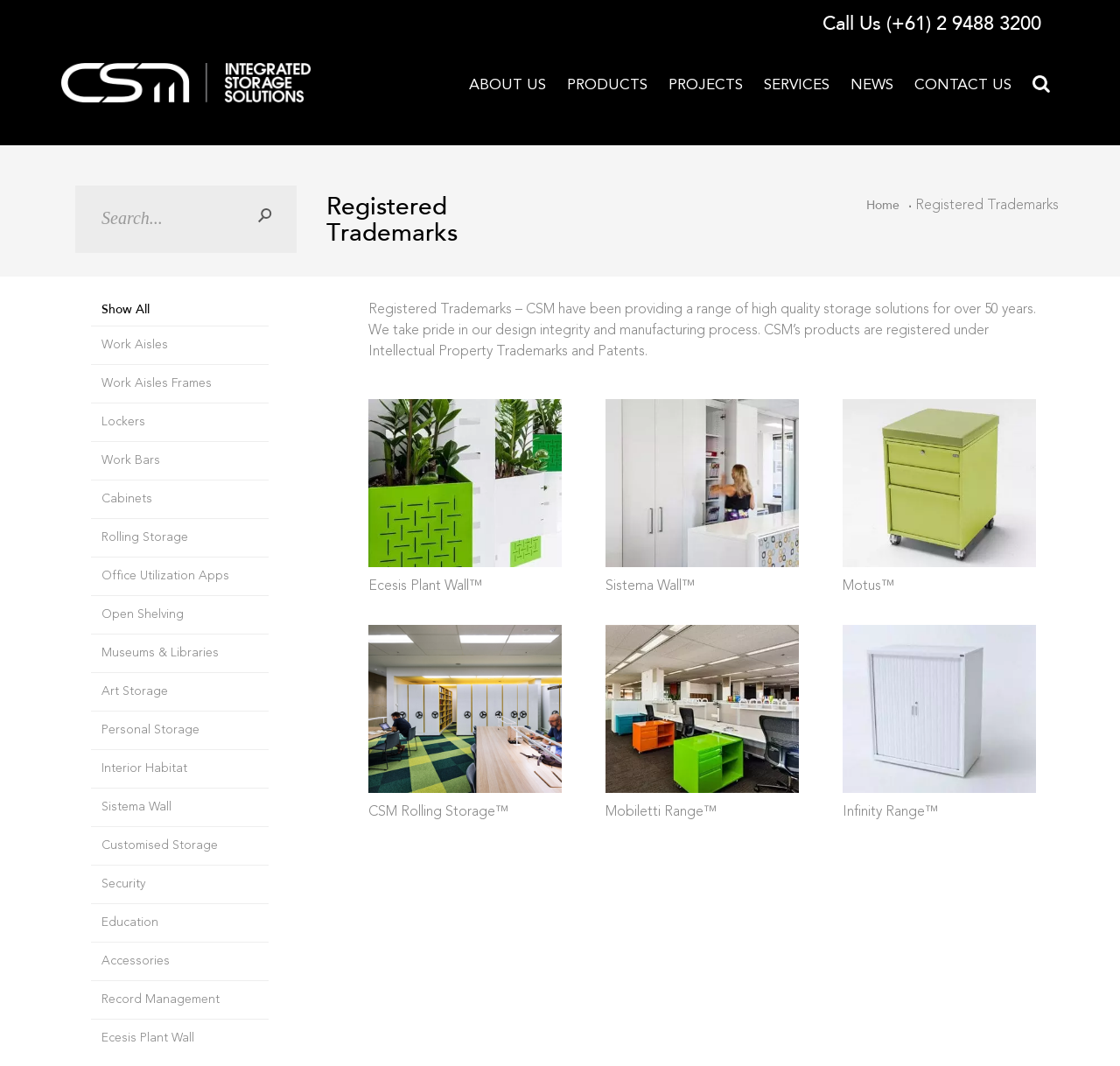Return the bounding box coordinates of the UI element that corresponds to this description: "Ecesis Plant Wall". The coordinates must be given as four float numbers in the range of 0 and 1, [left, top, right, bottom].

[0.081, 0.956, 0.24, 0.992]